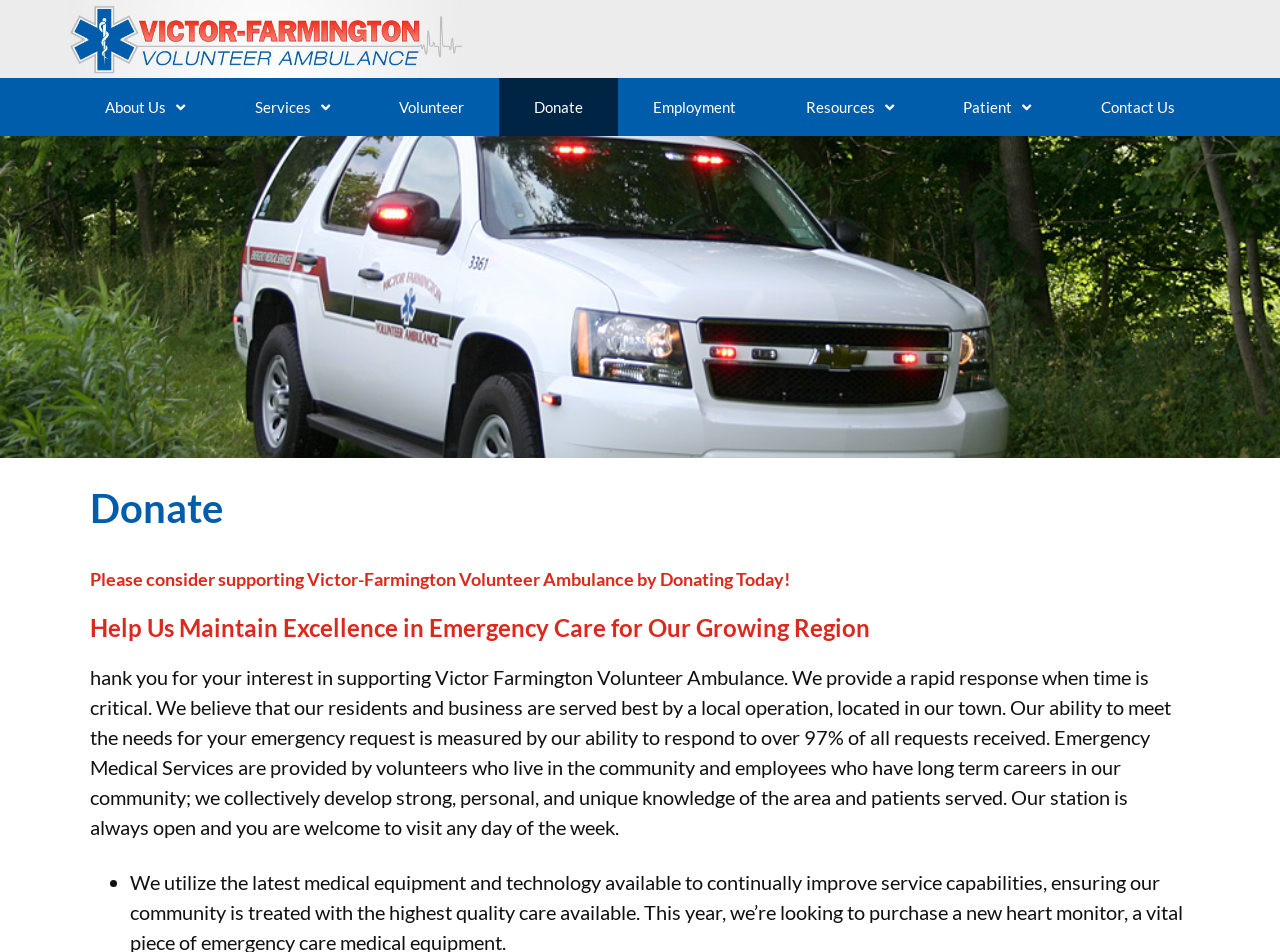Predict the bounding box for the UI component with the following description: "About Us".

[0.055, 0.082, 0.172, 0.143]